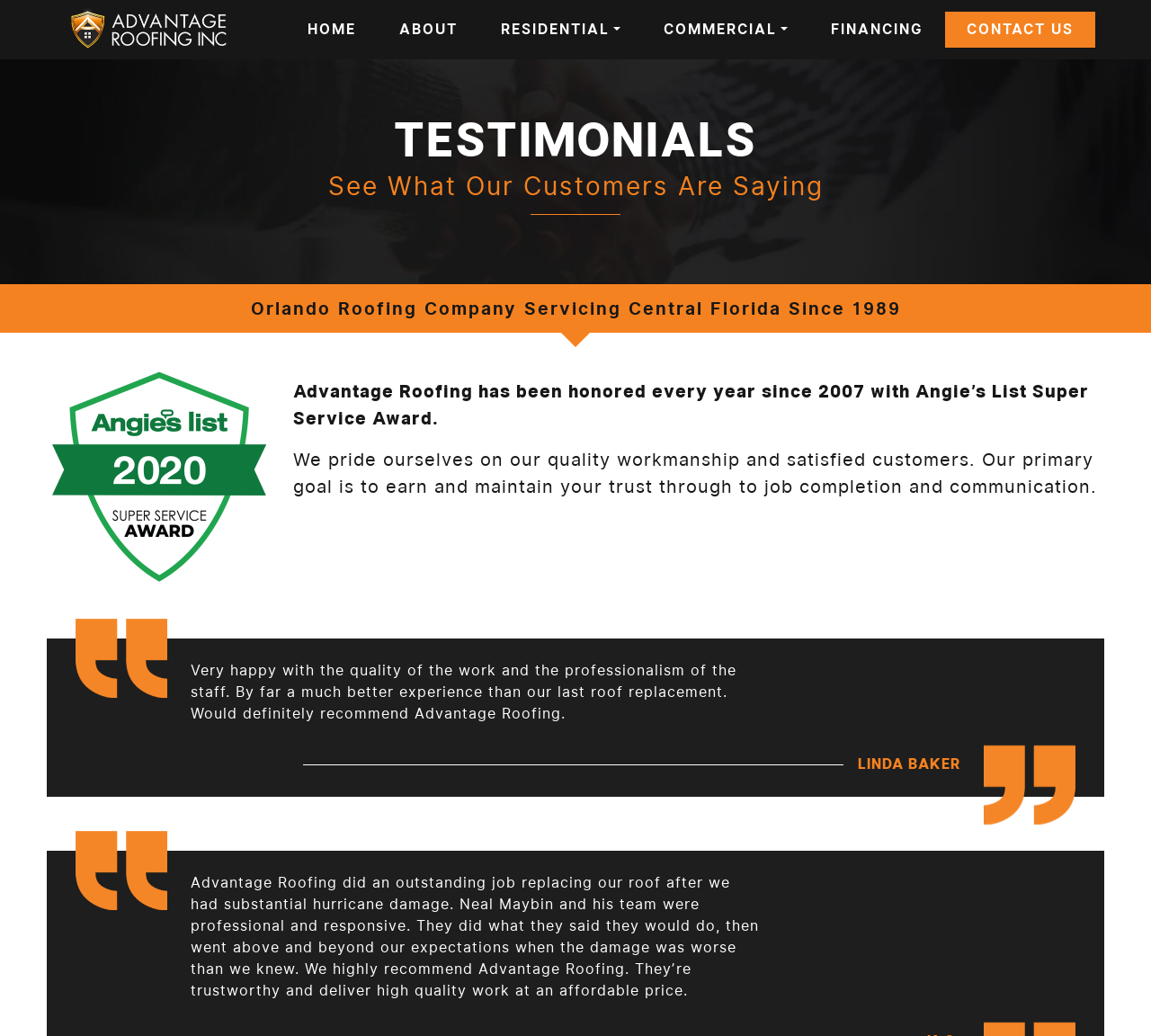Refer to the image and offer a detailed explanation in response to the question: What is the name of the company?

The company name can be found in the header section of the webpage, where it is mentioned as 'Advantage Roofing'.